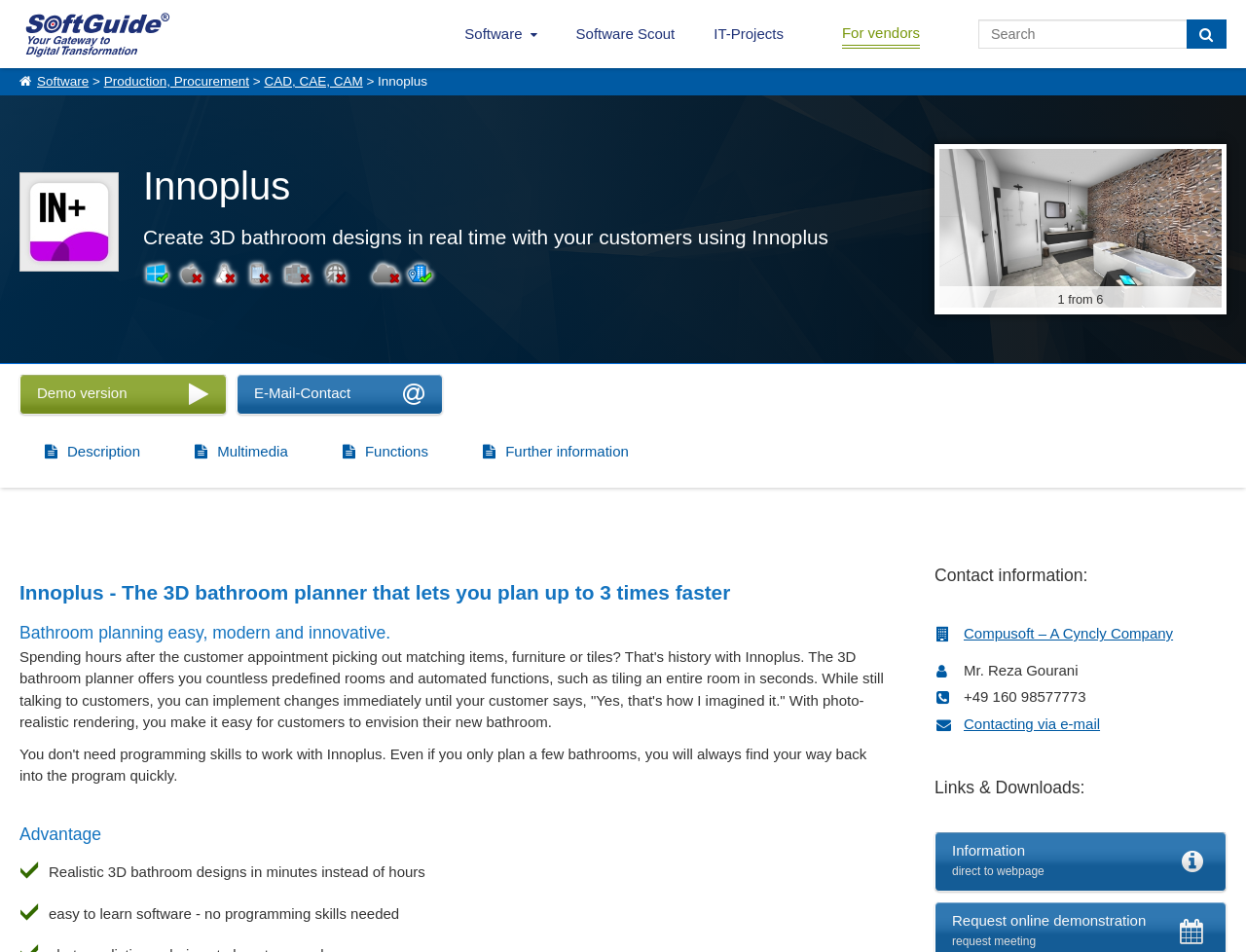Can you identify the bounding box coordinates of the clickable region needed to carry out this instruction: 'View WHAT WE DO'? The coordinates should be four float numbers within the range of 0 to 1, stated as [left, top, right, bottom].

None